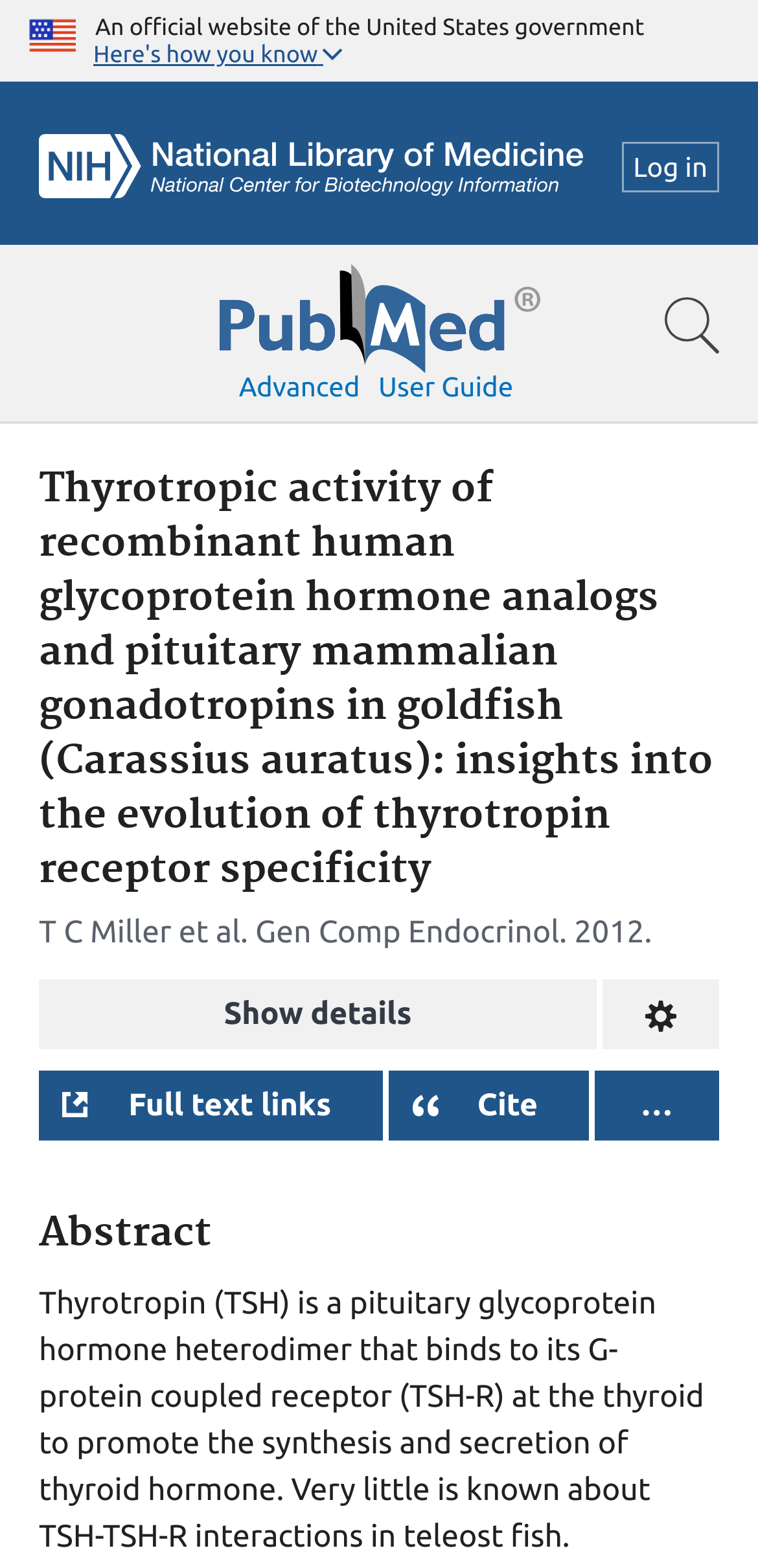Find the primary header on the webpage and provide its text.

Thyrotropic activity of recombinant human glycoprotein hormone analogs and pituitary mammalian gonadotropins in goldfish (Carassius auratus): insights into the evolution of thyrotropin receptor specificity